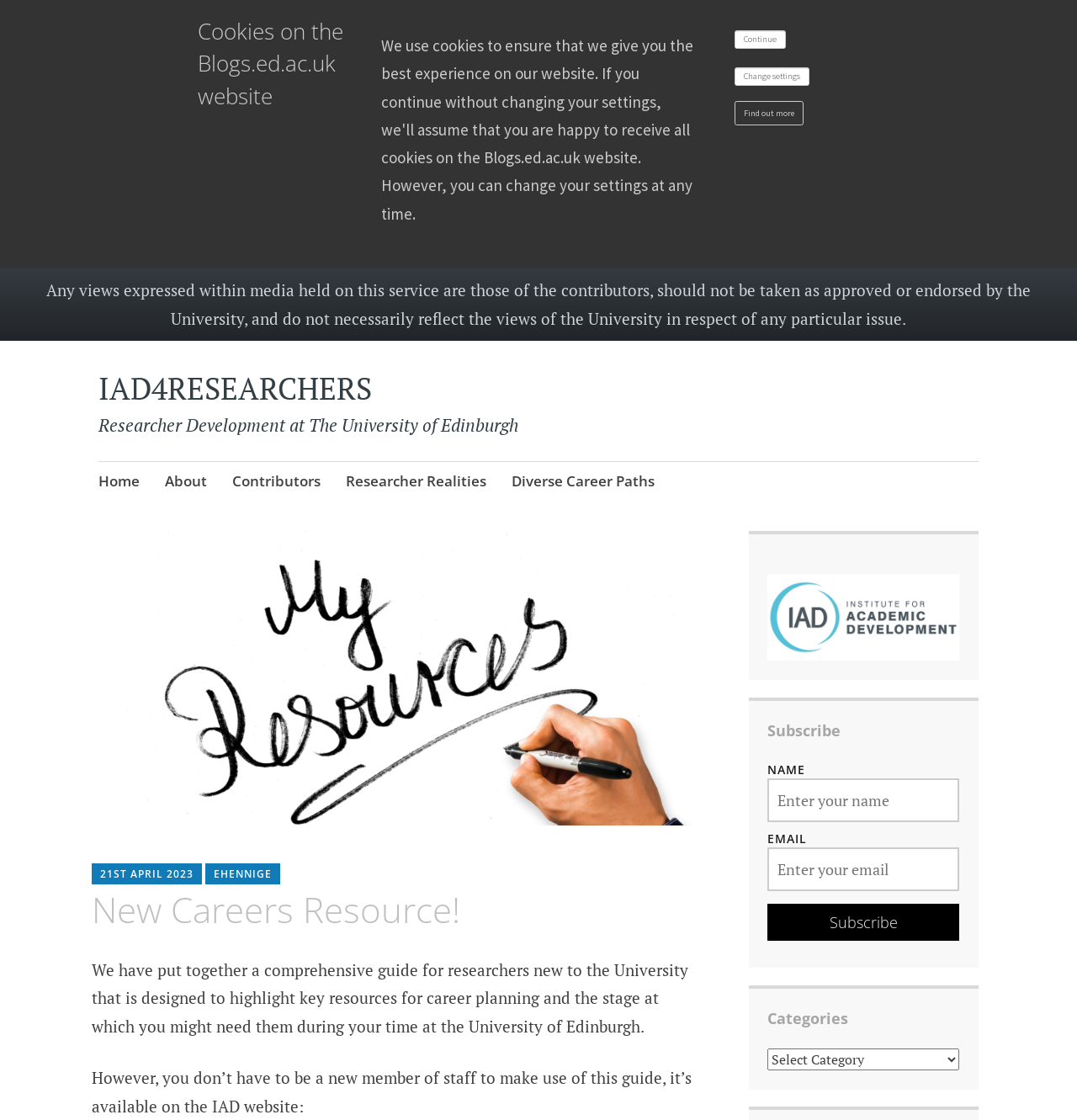What is the purpose of the guide mentioned on this webpage?
Using the image as a reference, give an elaborate response to the question.

The webpage mentions a comprehensive guide for researchers new to the University, which is designed to highlight key resources for career planning and the stage at which you might need them during your time at the University of Edinburgh.